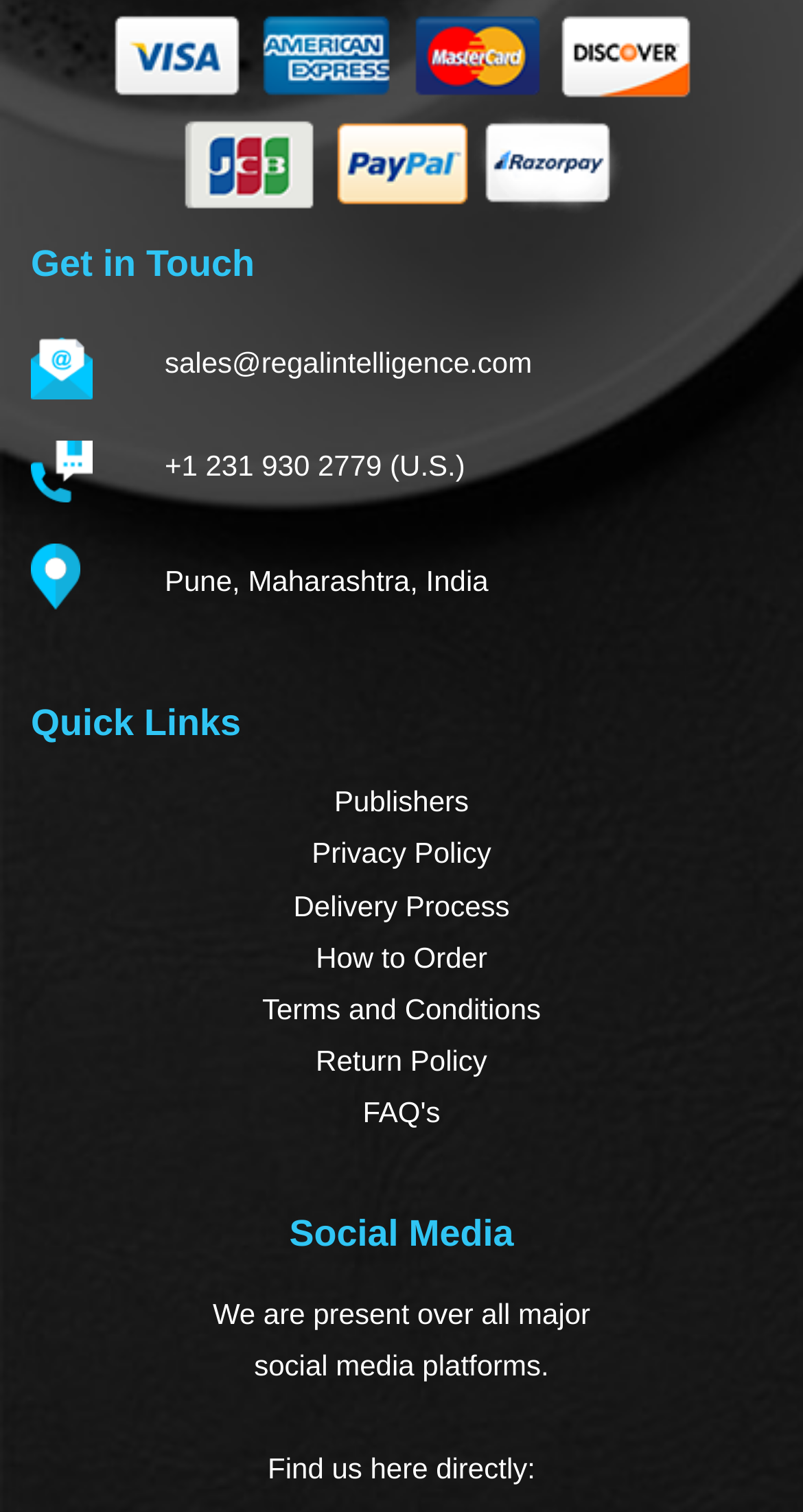Carefully observe the image and respond to the question with a detailed answer:
What is the location of the company?

The location of the company can be found in the 'Get in Touch' section, where there is a static text with the location 'Pune, Maharashtra, India'.